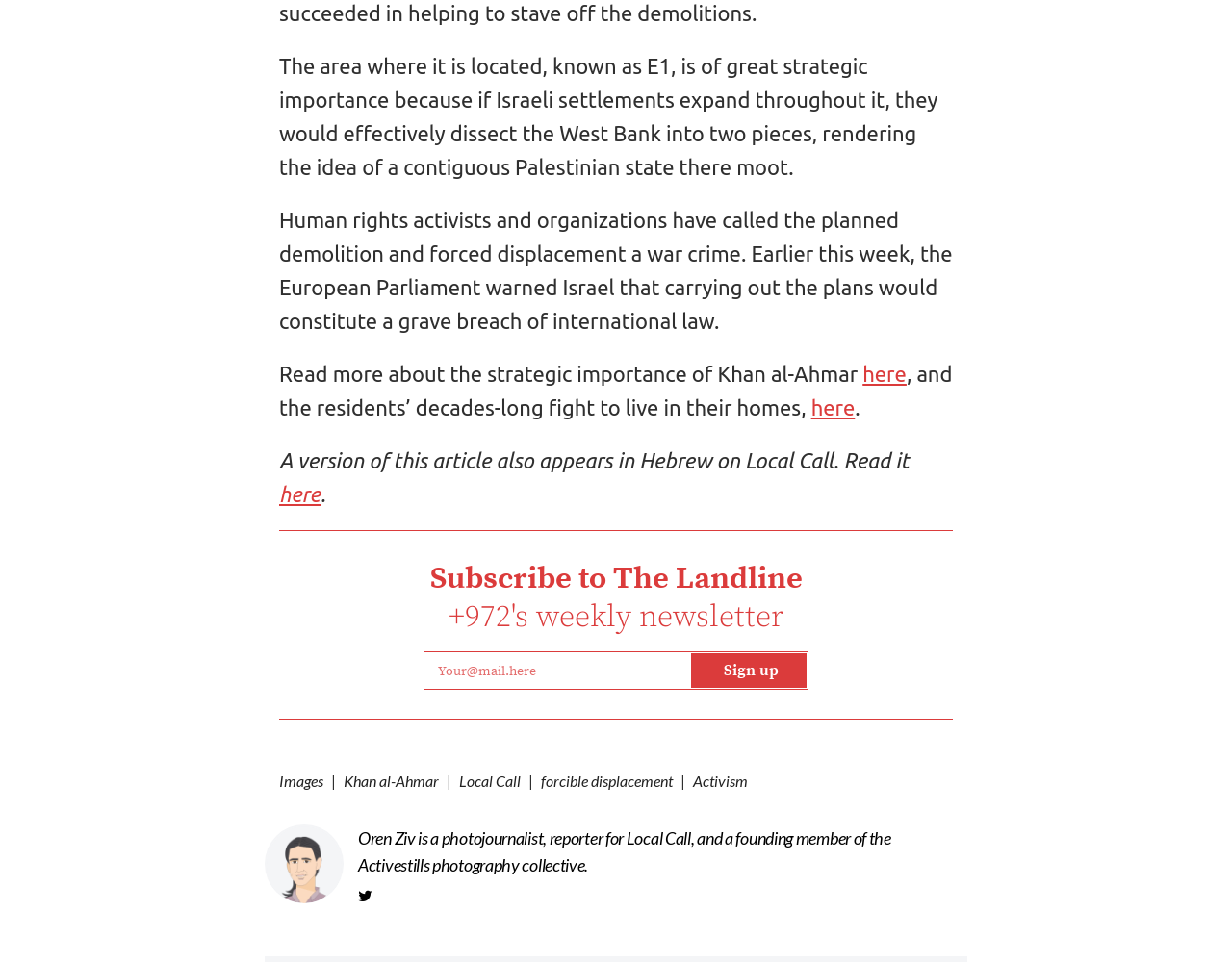Identify the bounding box coordinates of the element that should be clicked to fulfill this task: "Click the link to view images". The coordinates should be provided as four float numbers between 0 and 1, i.e., [left, top, right, bottom].

[0.227, 0.802, 0.262, 0.821]